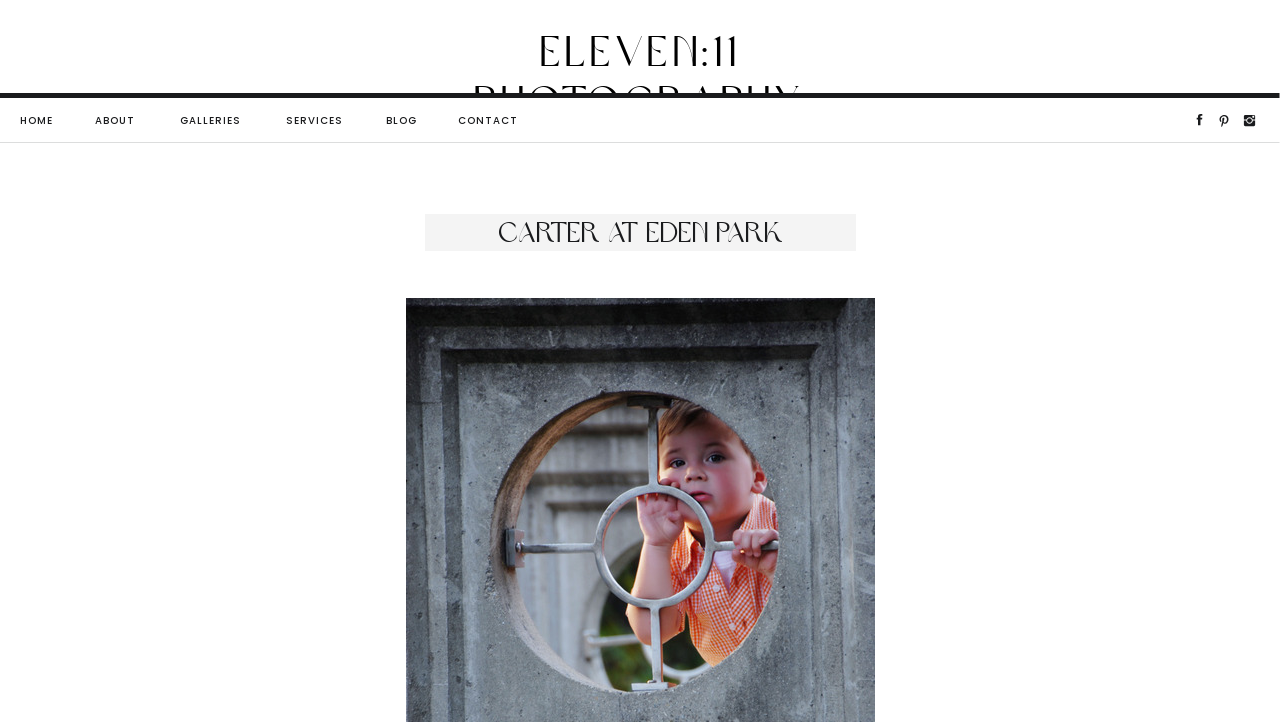Extract the bounding box of the UI element described as: "HOME".

[0.015, 0.155, 0.042, 0.18]